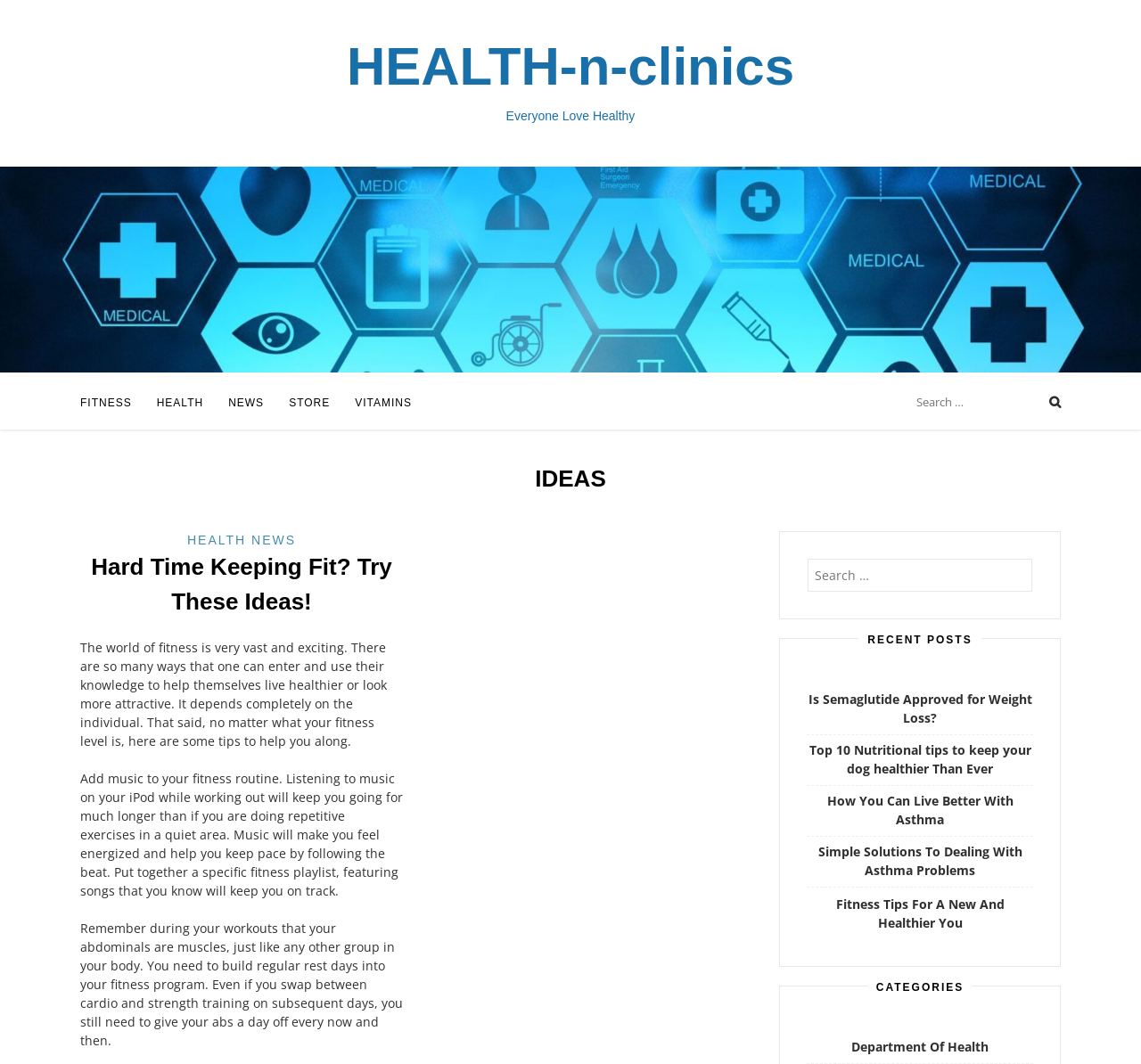With reference to the image, please provide a detailed answer to the following question: What is the tone of the article 'Hard Time Keeping Fit? Try These Ideas!'?

The article 'Hard Time Keeping Fit? Try These Ideas!' appears to be informative and helpful, providing tips and advice for individuals who are struggling to keep fit, with a tone that is encouraging and supportive.